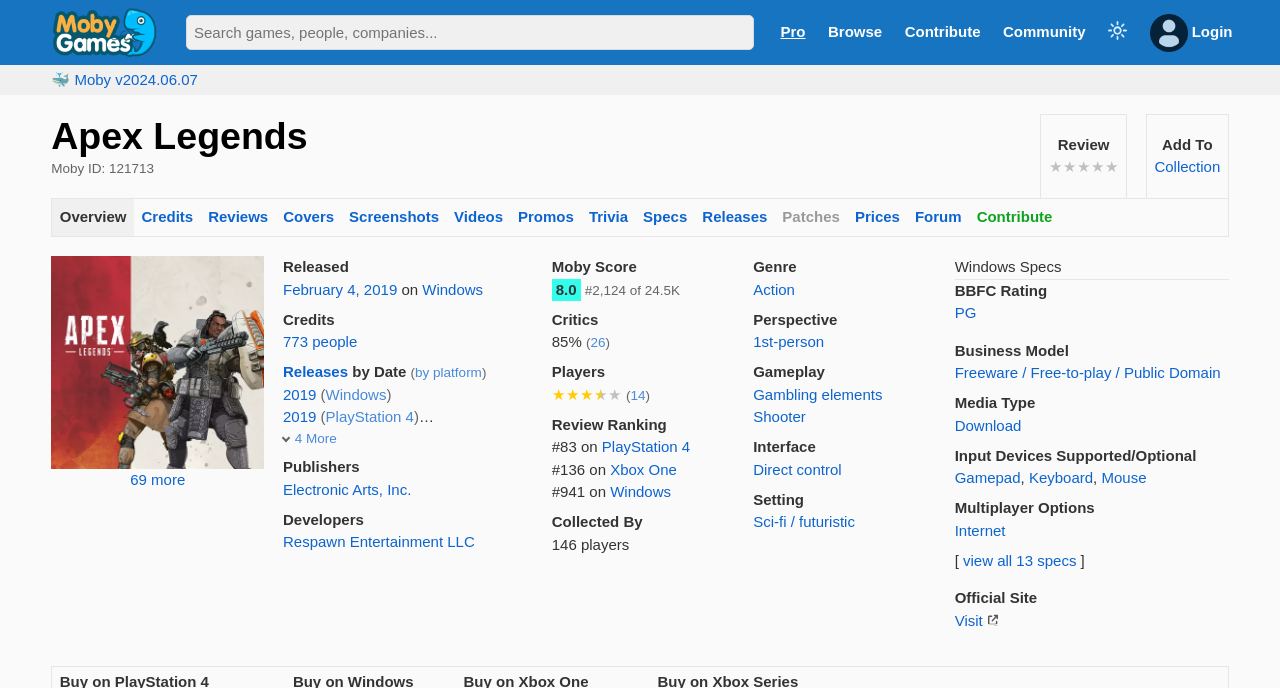Find and indicate the bounding box coordinates of the region you should select to follow the given instruction: "Login to the website".

[0.928, 0.033, 0.963, 0.057]